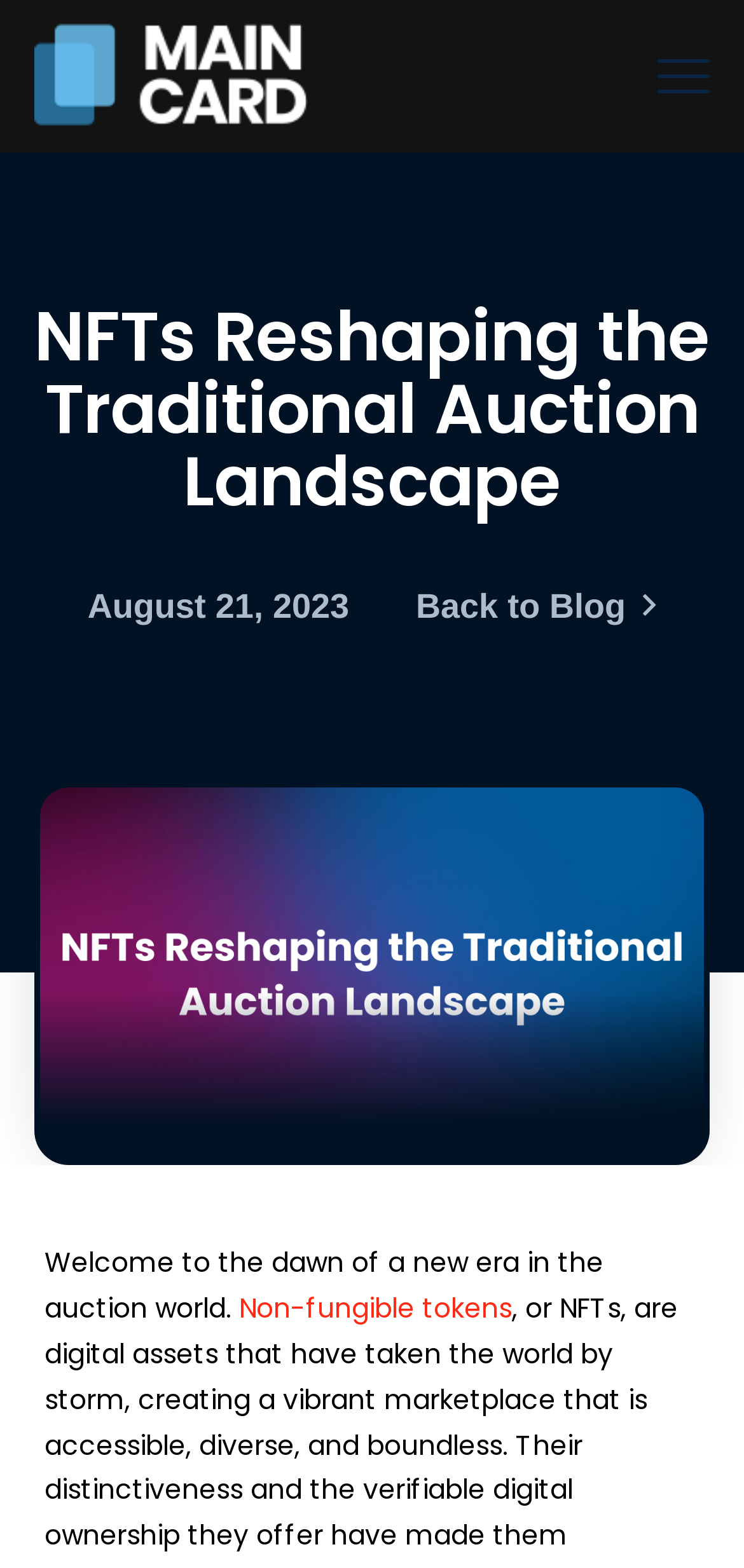What is the first sentence of the article?
Please provide a comprehensive answer based on the information in the image.

I found the first sentence of the article by looking at the text element with the content 'Welcome to the dawn of a new era in the auction world.' which is located below the featured image.